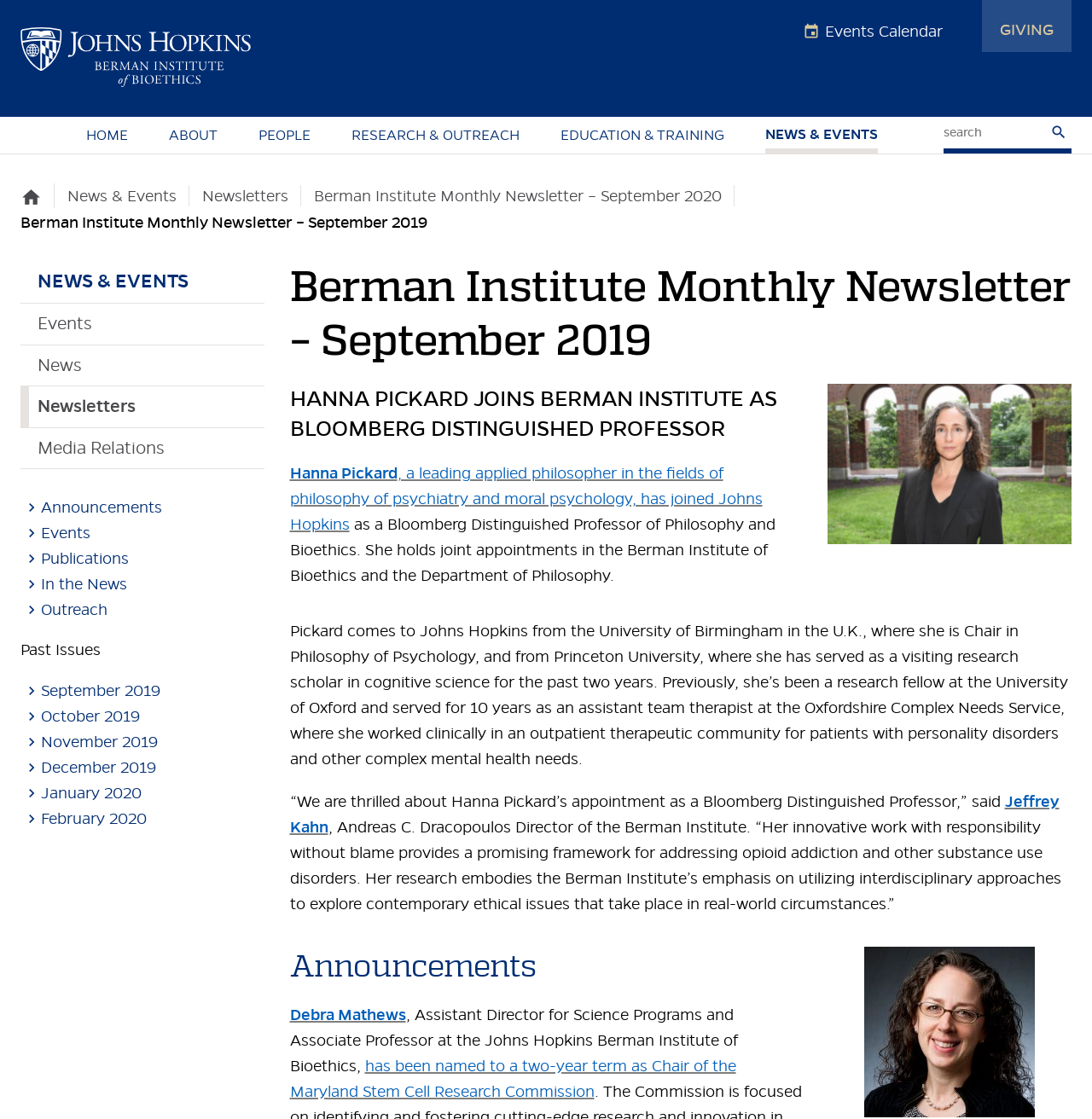How many images are there on the webpage?
Please provide a comprehensive answer based on the details in the screenshot.

I counted the number of image elements on the webpage, which are the image of Hanna Pickard and the image in the figure element with no alt text.